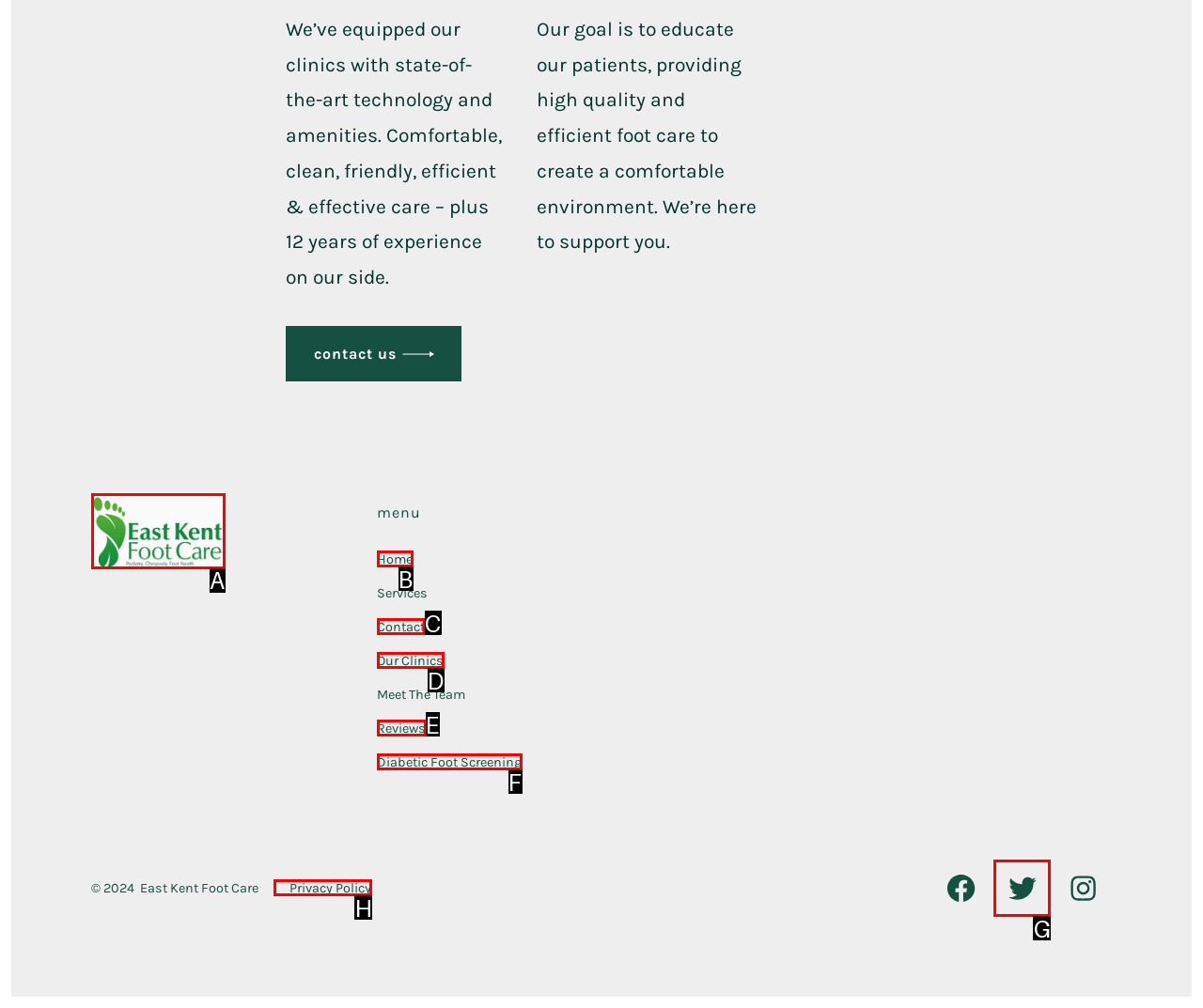Tell me which letter corresponds to the UI element that should be clicked to fulfill this instruction: open privacy policy
Answer using the letter of the chosen option directly.

H